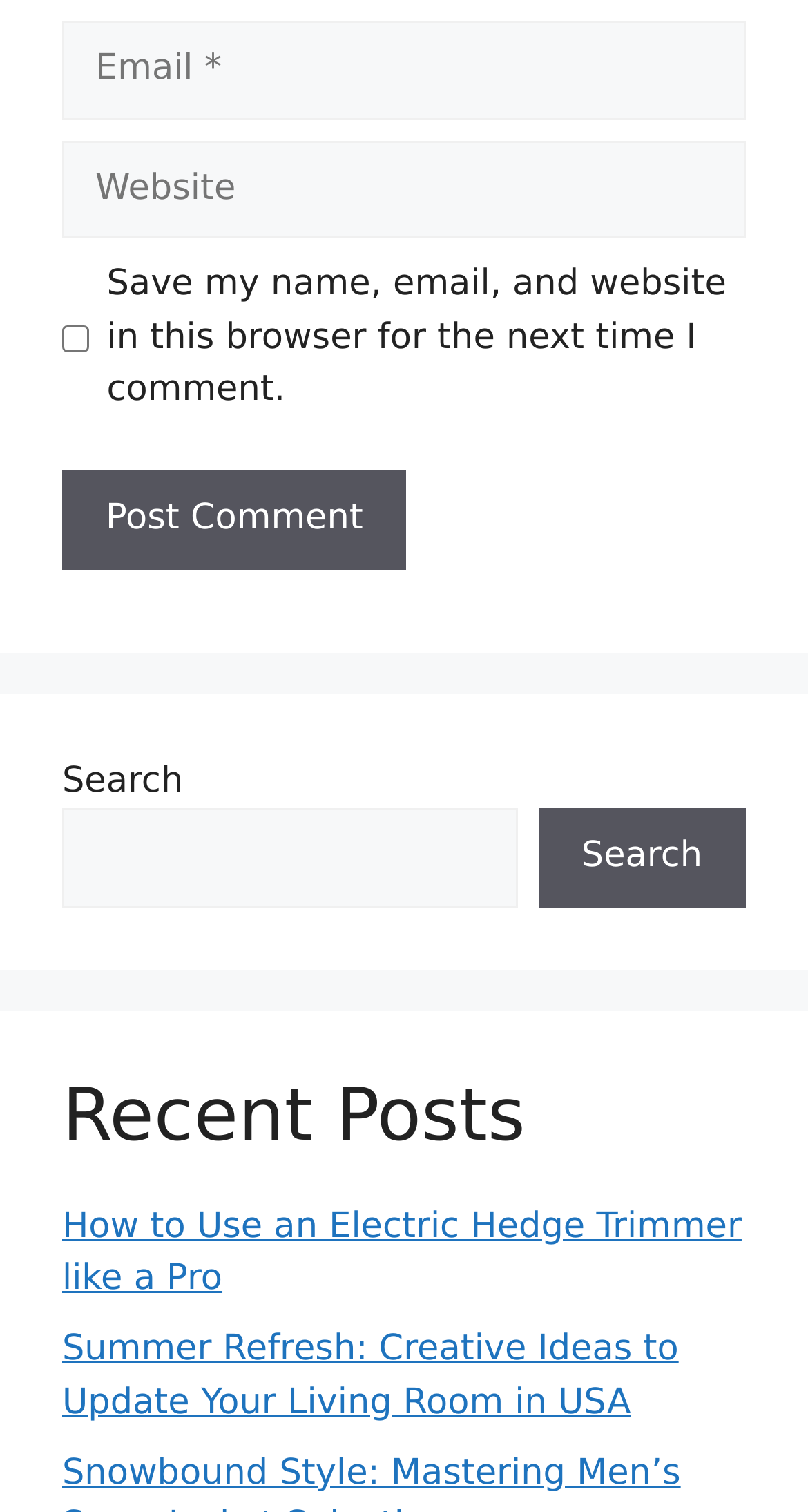Indicate the bounding box coordinates of the element that needs to be clicked to satisfy the following instruction: "Input website URL". The coordinates should be four float numbers between 0 and 1, i.e., [left, top, right, bottom].

[0.077, 0.093, 0.923, 0.158]